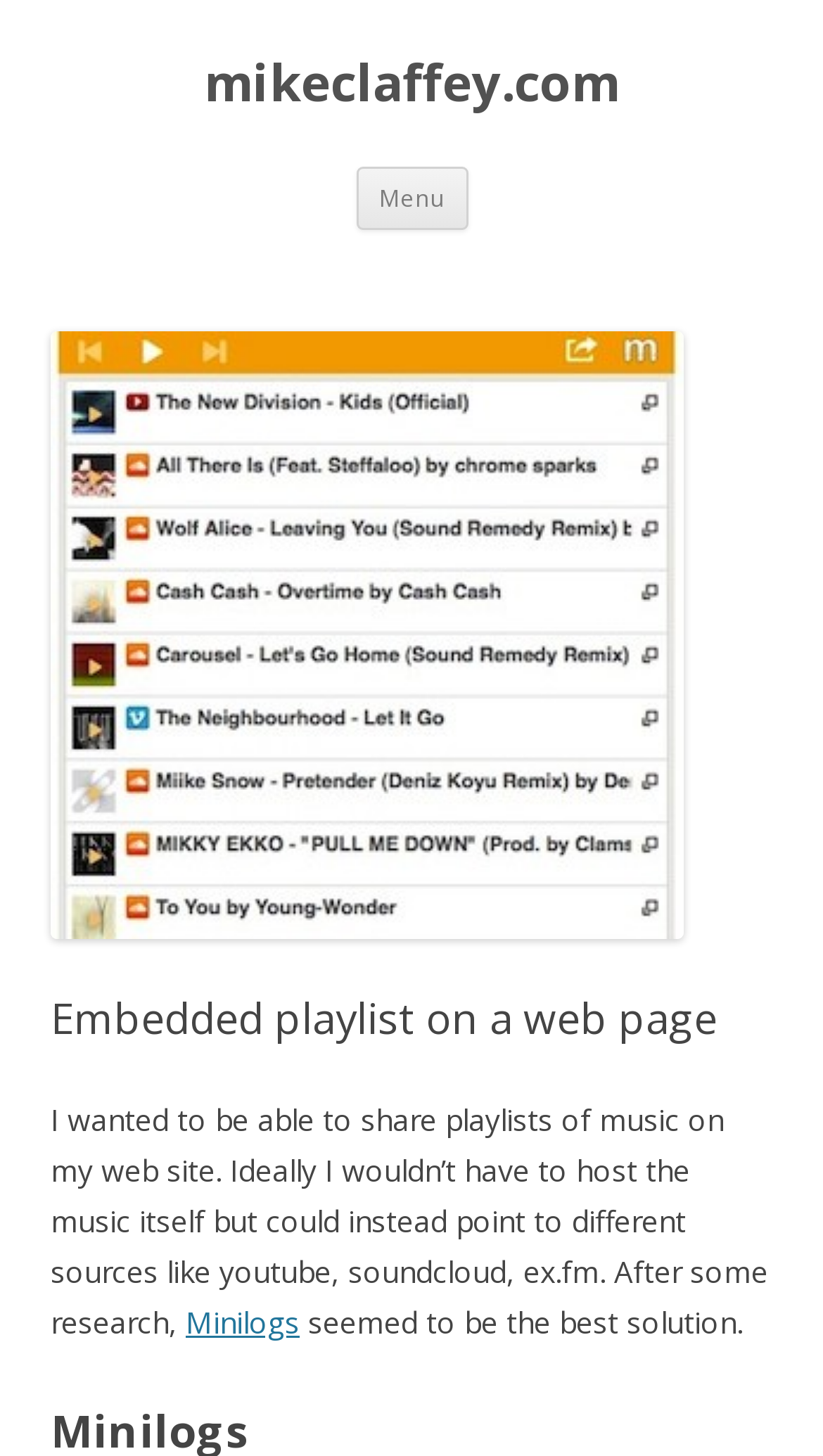What is the name of the website?
Look at the image and answer the question with a single word or phrase.

mikeclaffey.com